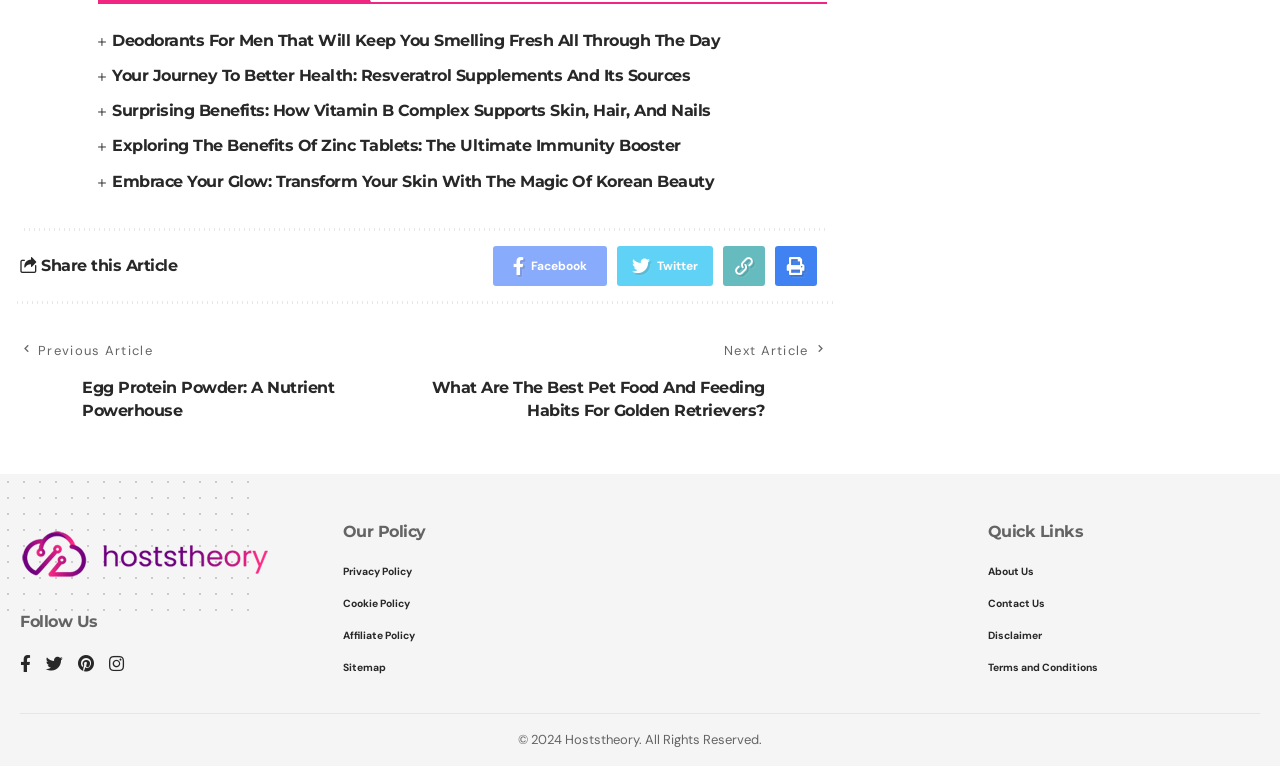How many social media links are there?
Your answer should be a single word or phrase derived from the screenshot.

4